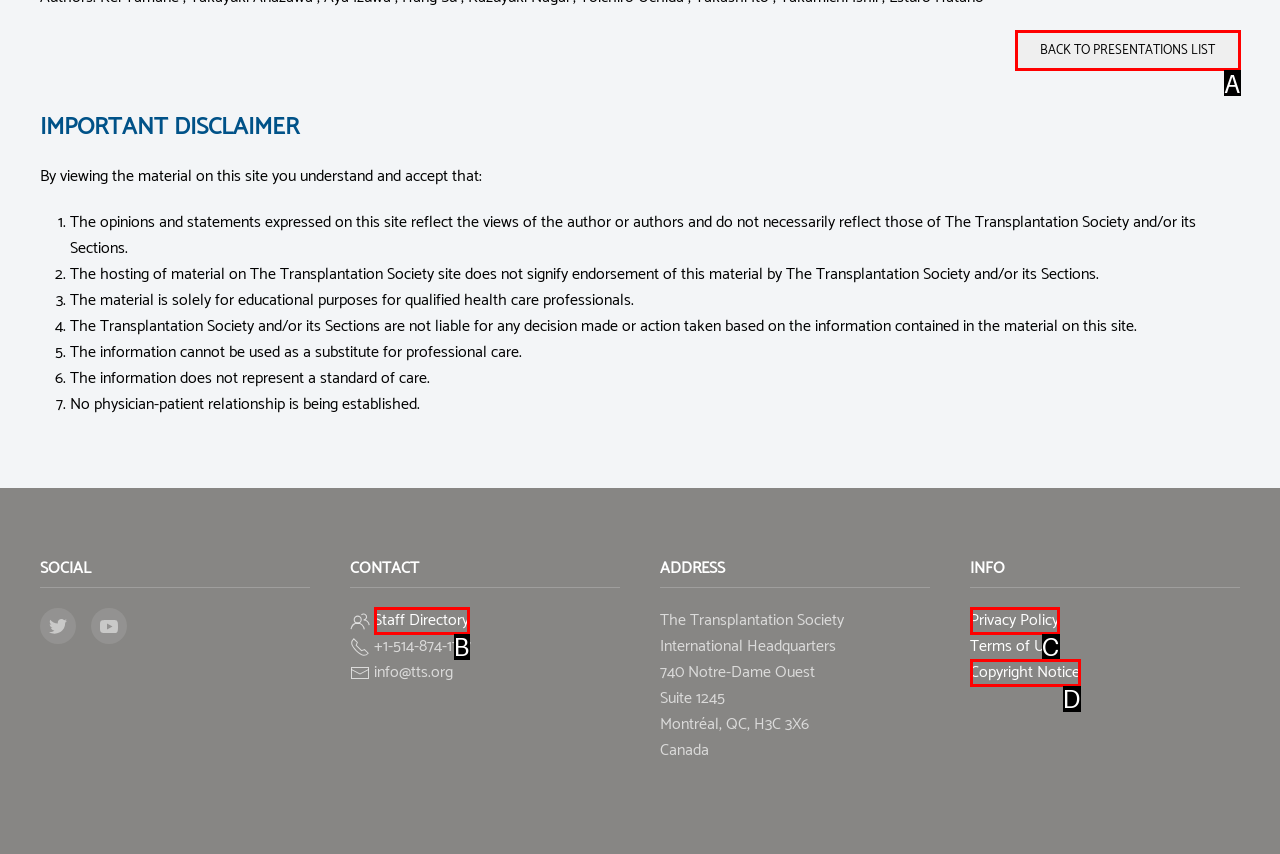Choose the HTML element that aligns with the description: value="Back to presentations list". Indicate your choice by stating the letter.

A